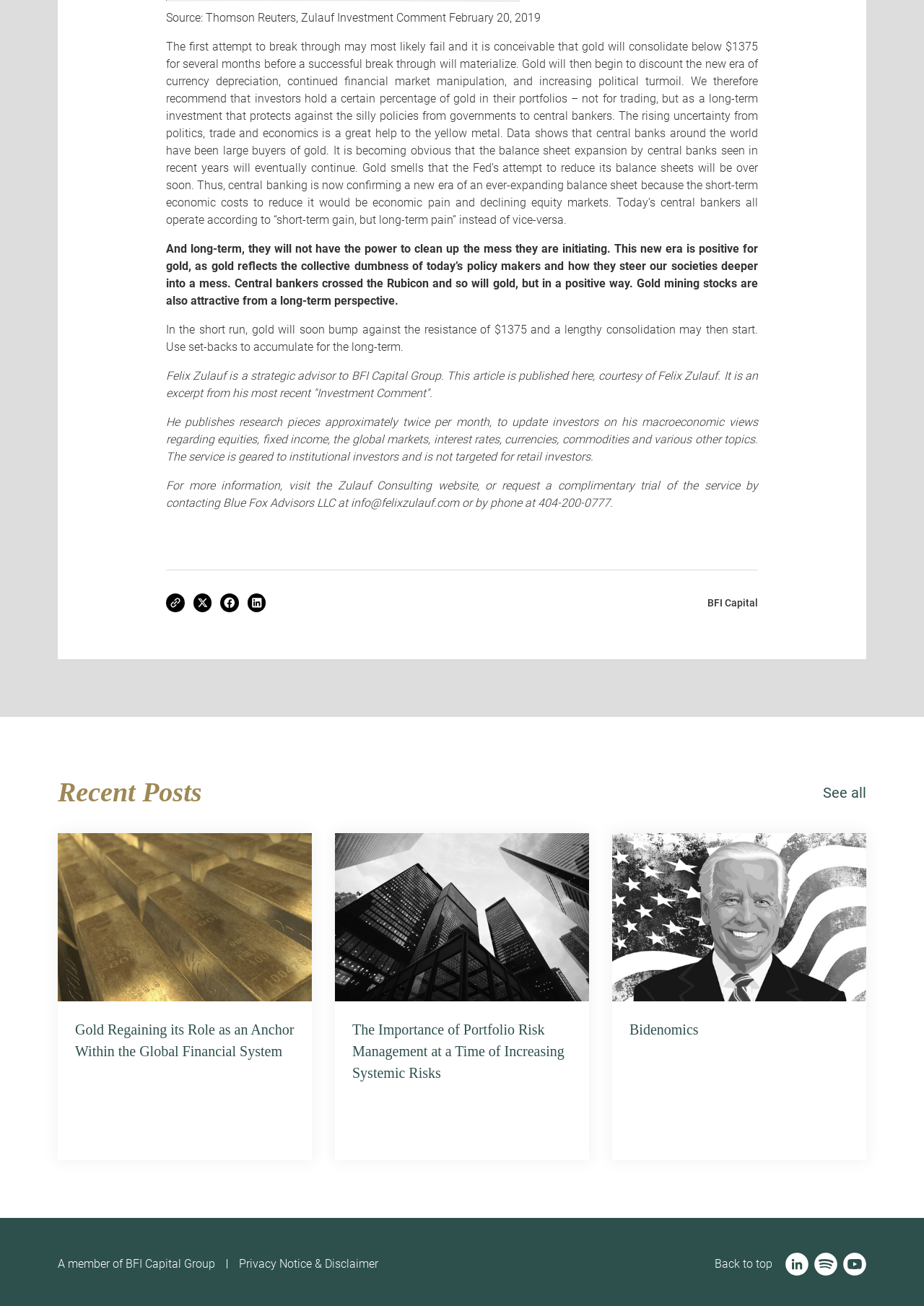Indicate the bounding box coordinates of the clickable region to achieve the following instruction: "Read more about Gold Regaining its Role as an Anchor Within the Global Financial System."

[0.062, 0.638, 0.338, 0.888]